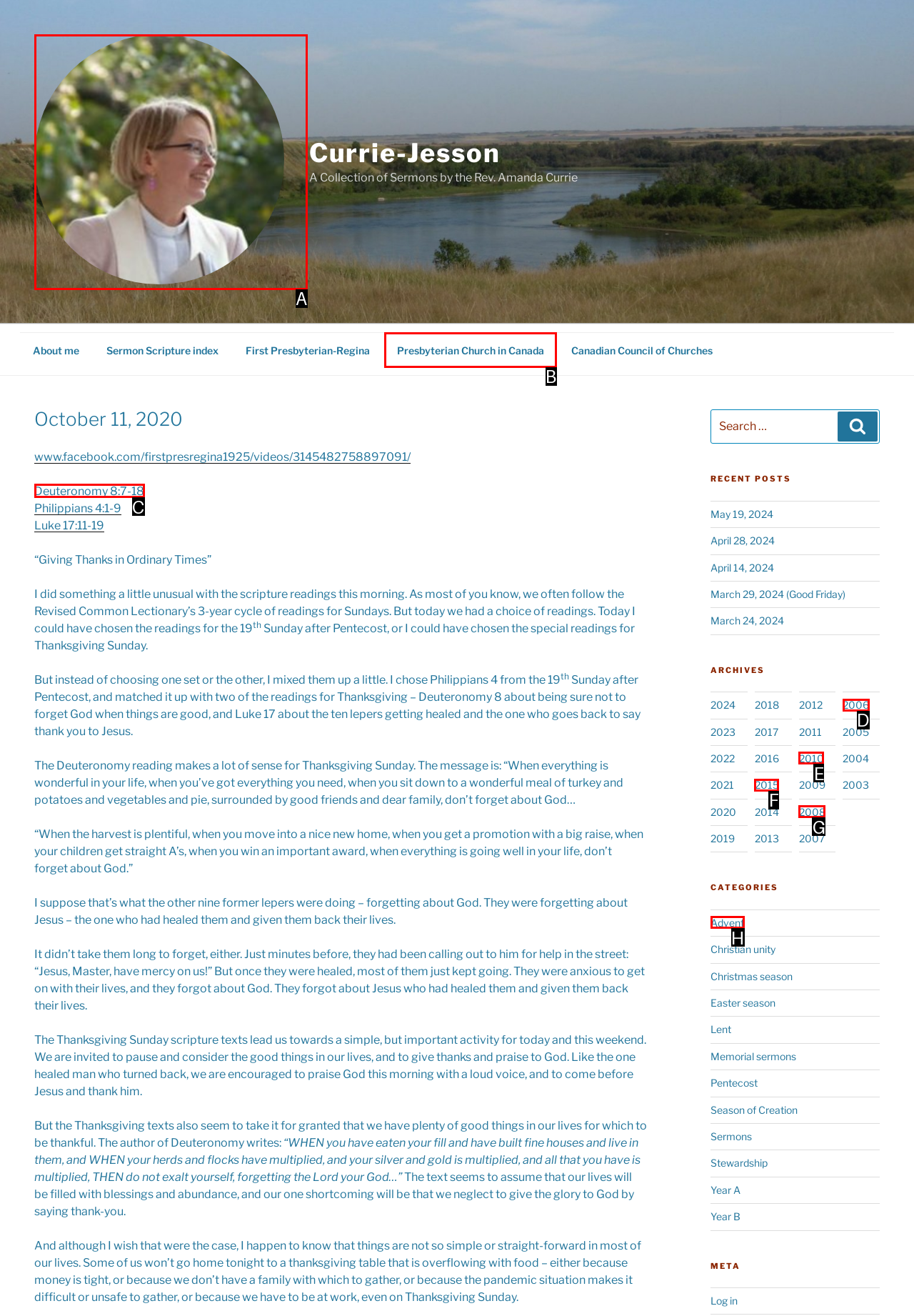From the options shown, which one fits the description: rdsifu@gmail.com? Respond with the appropriate letter.

None